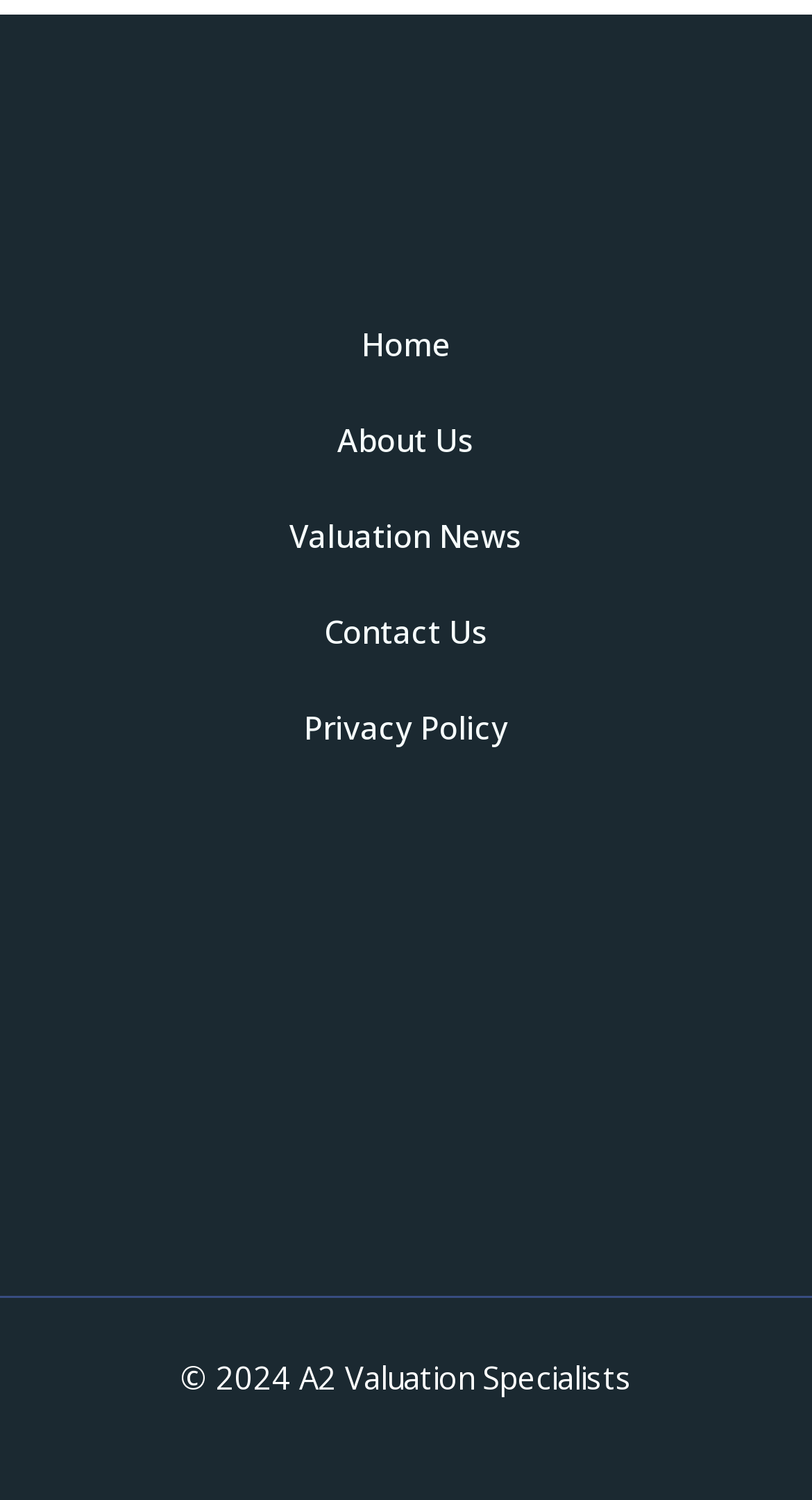Answer the question with a single word or phrase: 
How many images are there on the webpage?

3